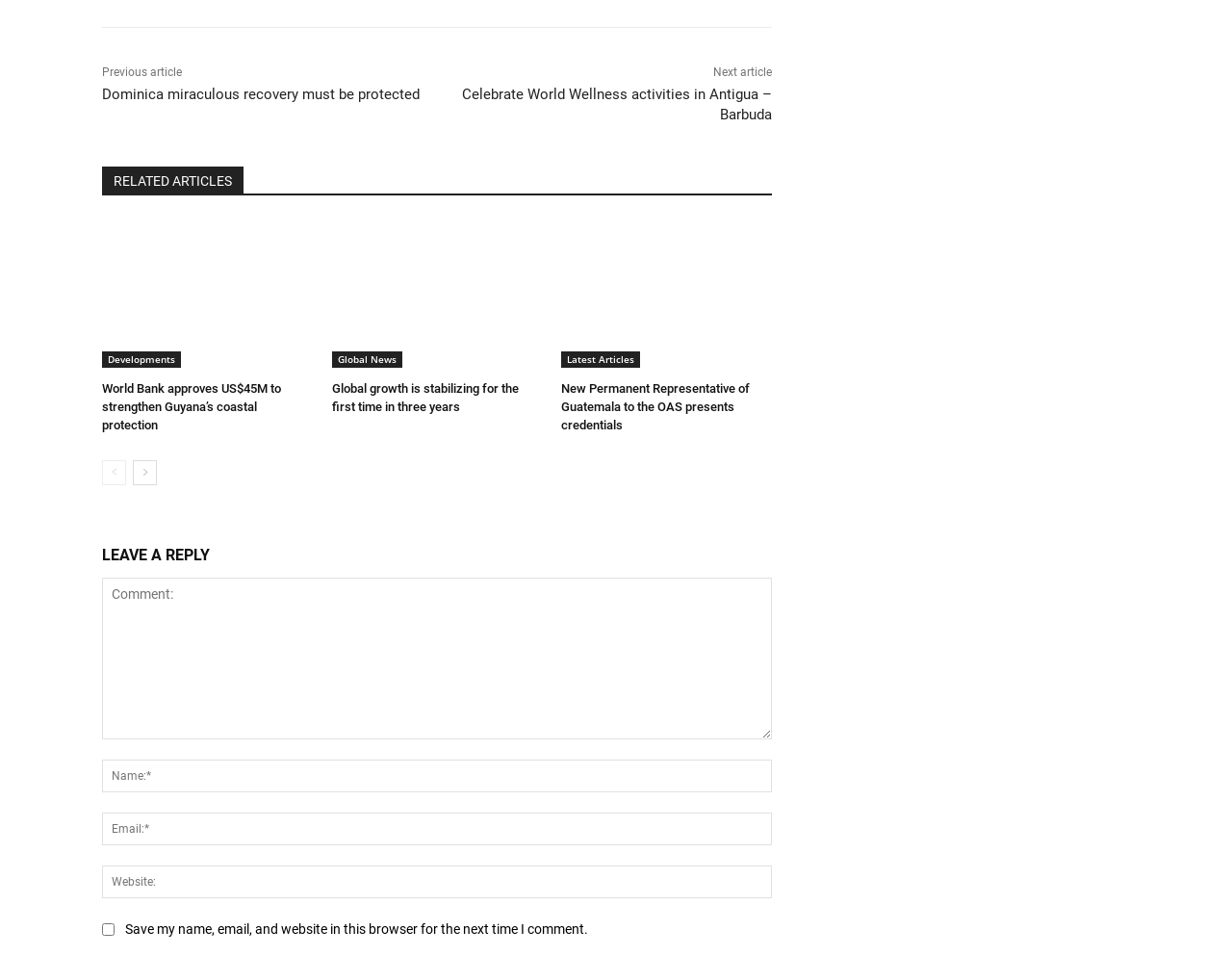For the following element description, predict the bounding box coordinates in the format (top-left x, top-left y, bottom-right x, bottom-right y). All values should be floating point numbers between 0 and 1. Description: parent_node: Email:* name="email" placeholder="Email:*"

[0.083, 0.848, 0.627, 0.882]